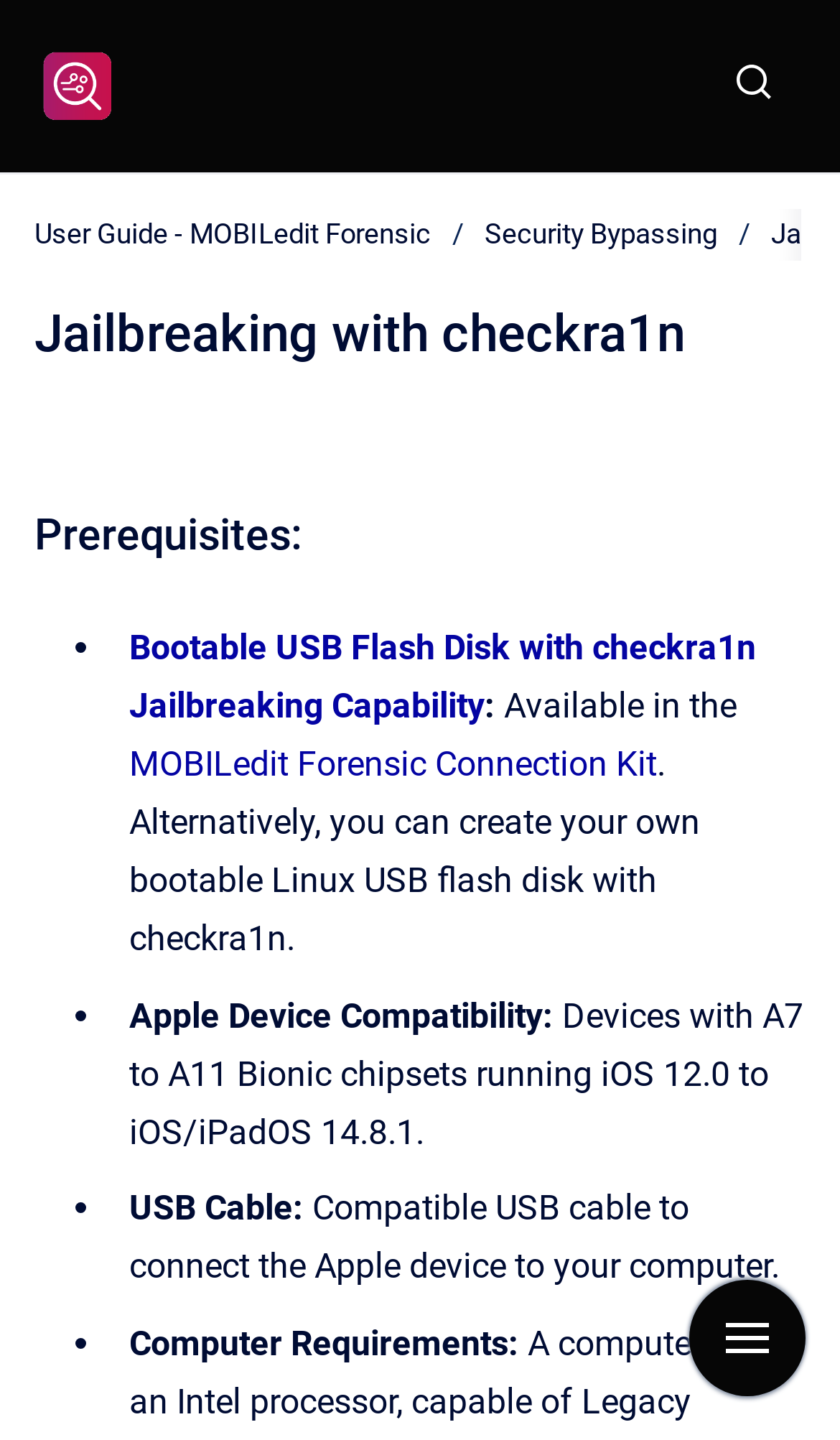Please provide a short answer using a single word or phrase for the question:
What is the purpose of the USB cable?

To connect Apple device to computer